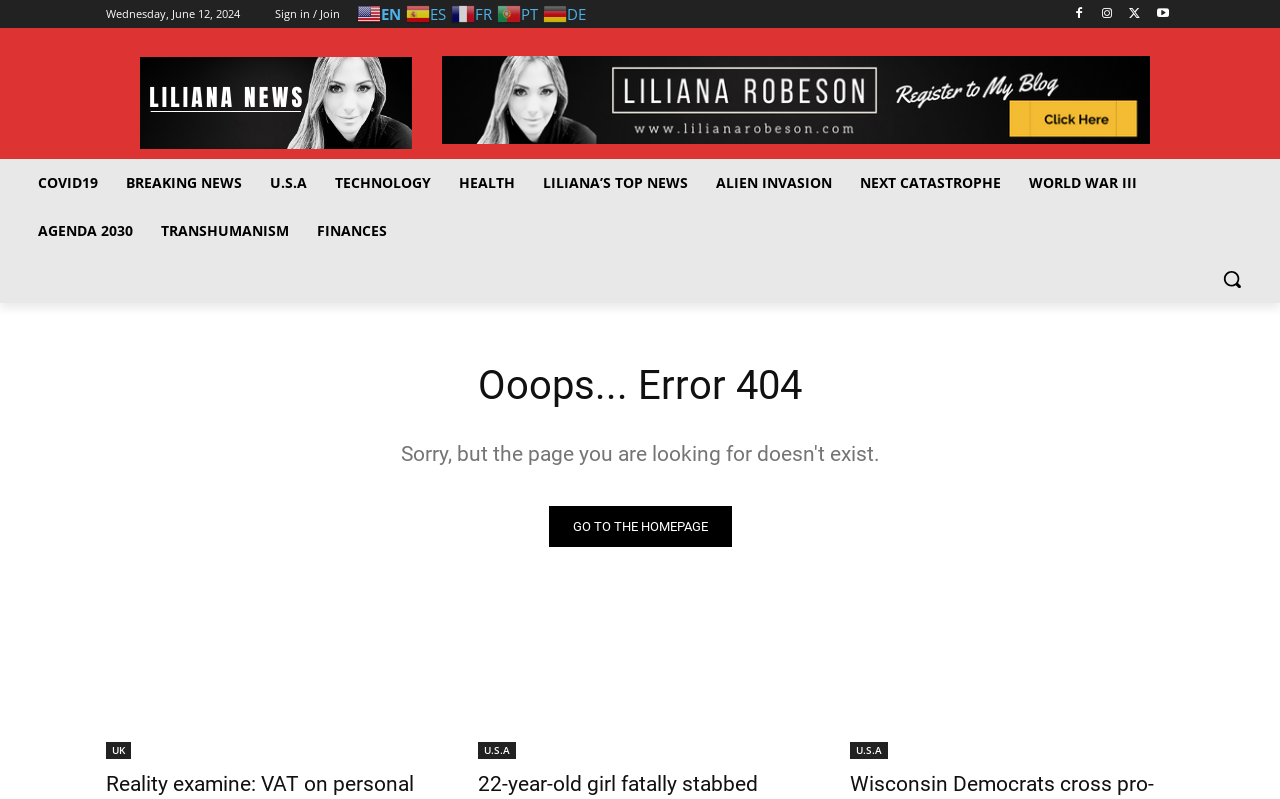Please mark the clickable region by giving the bounding box coordinates needed to complete this instruction: "Read the Reality examine article".

[0.083, 0.747, 0.336, 0.949]